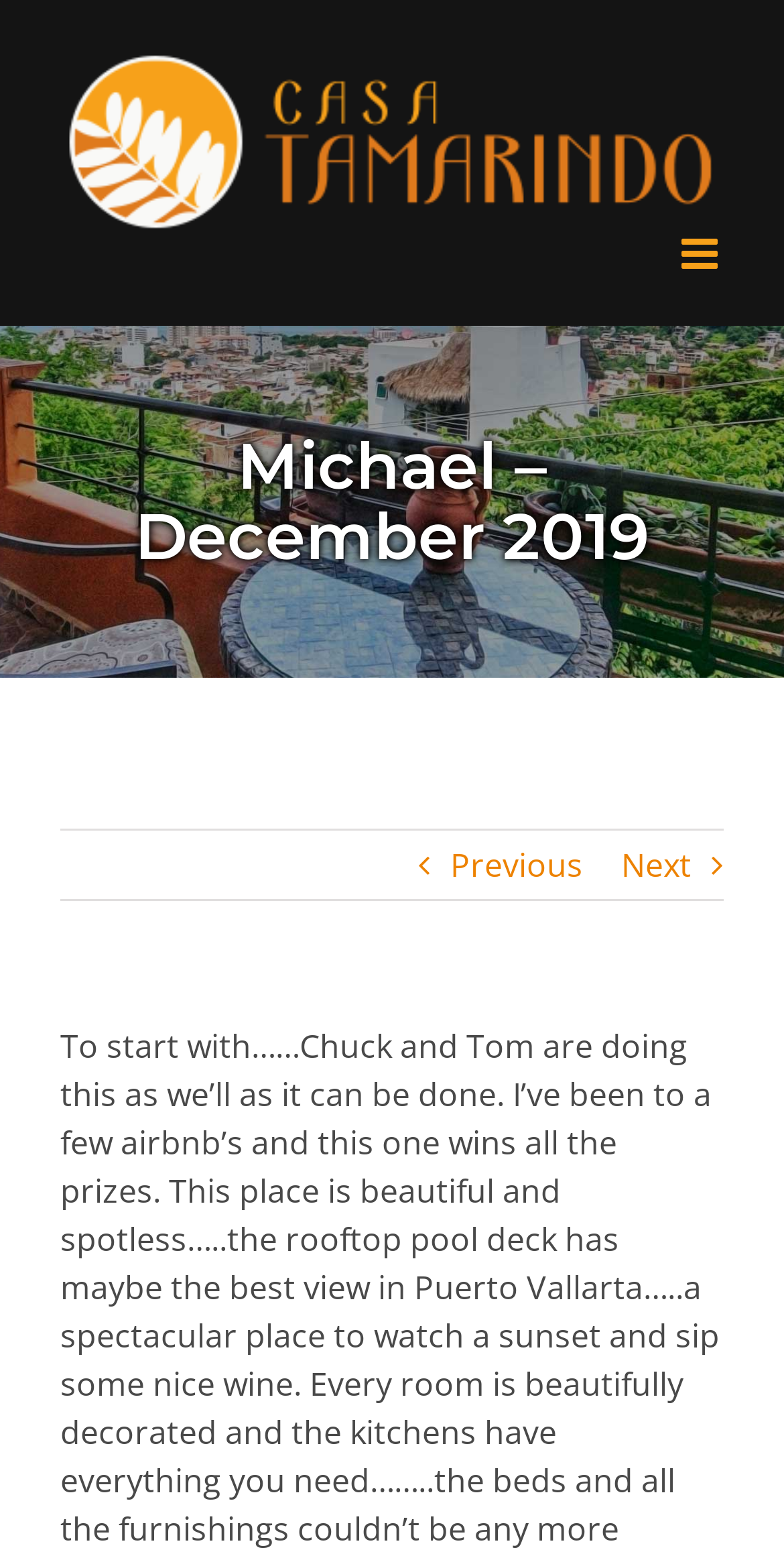Based on the visual content of the image, answer the question thoroughly: What is the name of the current page?

I looked at the root element, which has a description 'Michael - December 2019 - Casa Tamarindo'. I inferred that the current page is 'Michael - December 2019' based on this description.